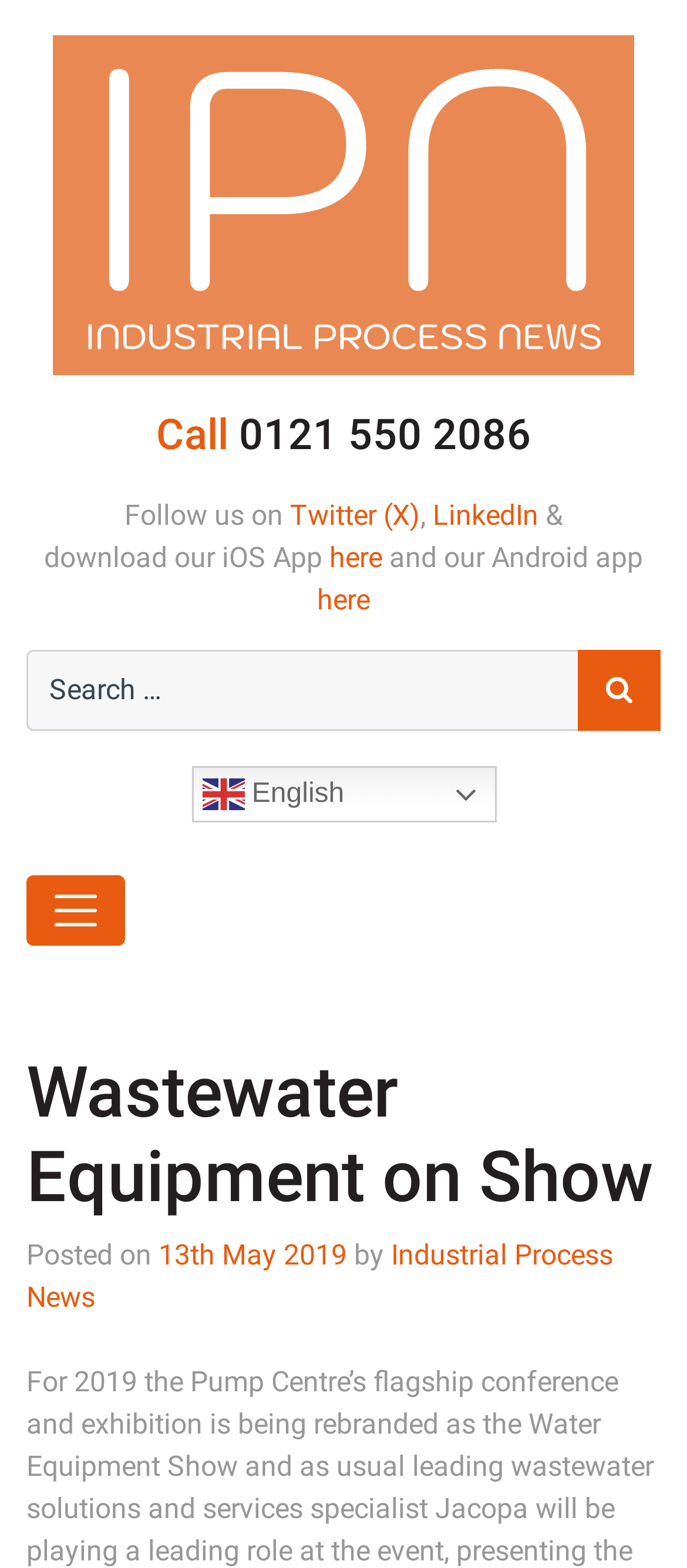Identify the bounding box of the UI element described as follows: "[Thread]". Provide the coordinates as four float numbers in the range of 0 to 1 [left, top, right, bottom].

None